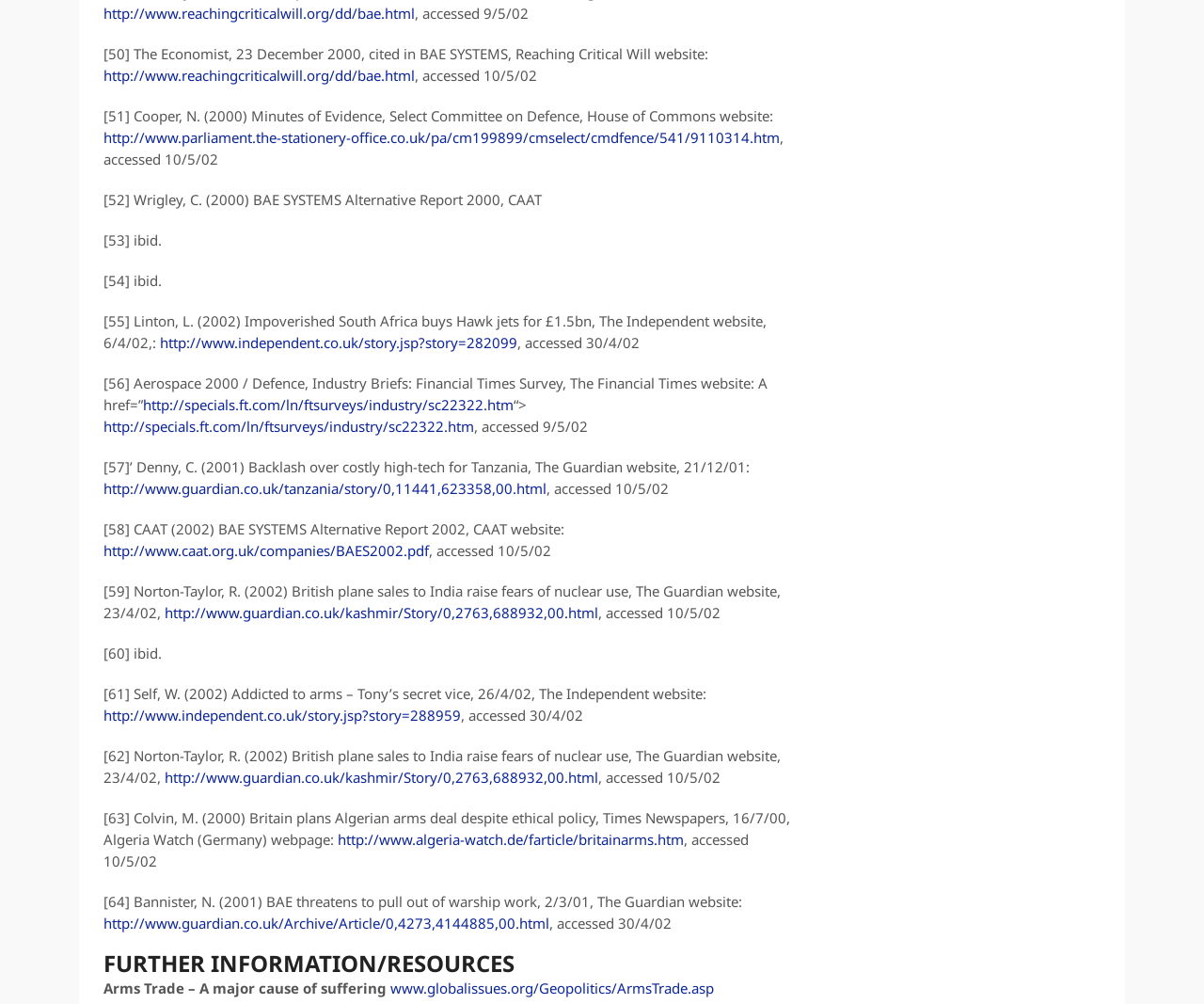Give a one-word or one-phrase response to the question: 
What is the website mentioned in reference [887]?

Global Issues